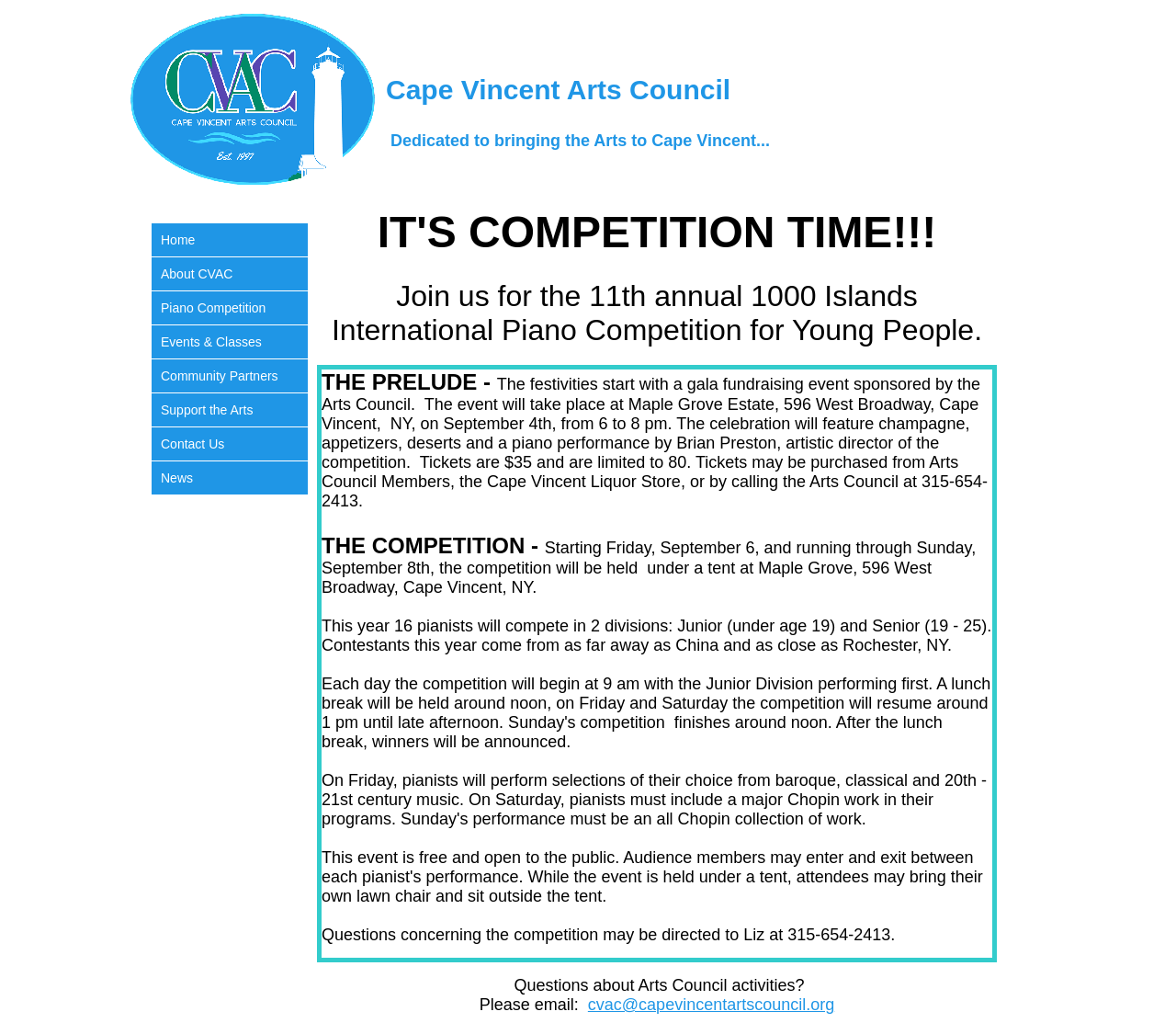Bounding box coordinates must be specified in the format (top-left x, top-left y, bottom-right x, bottom-right y). All values should be floating point numbers between 0 and 1. What are the bounding box coordinates of the UI element described as: Contact Us

[0.129, 0.418, 0.262, 0.451]